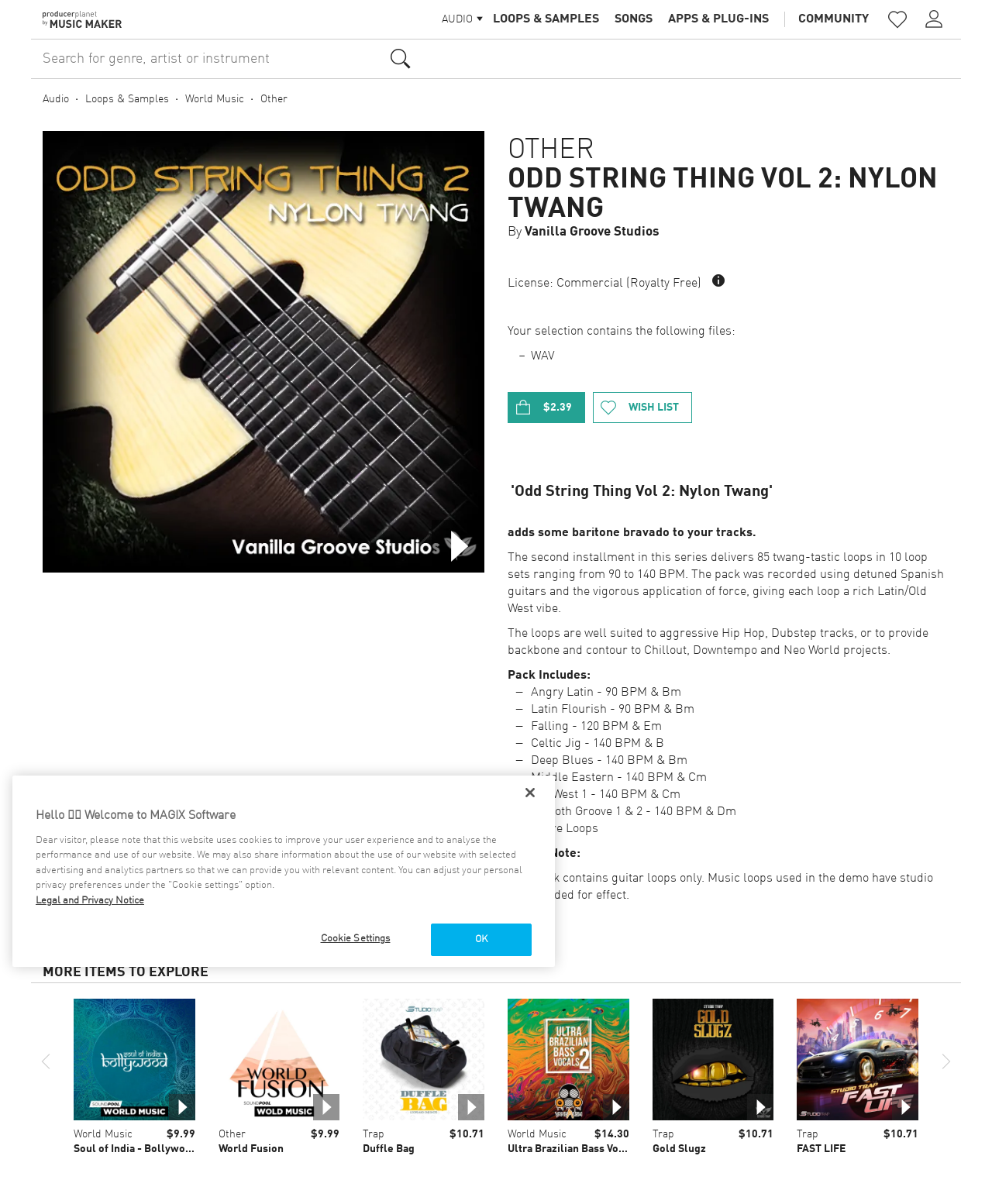Highlight the bounding box coordinates of the element that should be clicked to carry out the following instruction: "Search for genre, artist or instrument". The coordinates must be given as four float numbers ranging from 0 to 1, i.e., [left, top, right, bottom].

[0.031, 0.033, 0.422, 0.065]